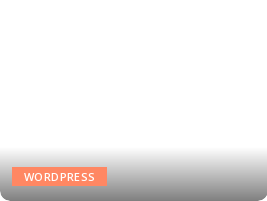Using the details in the image, give a detailed response to the question below:
What is the text color of the button?

The text on the button is in white color, which provides a high contrast with the bright orange background, making the button highly visible and readable.